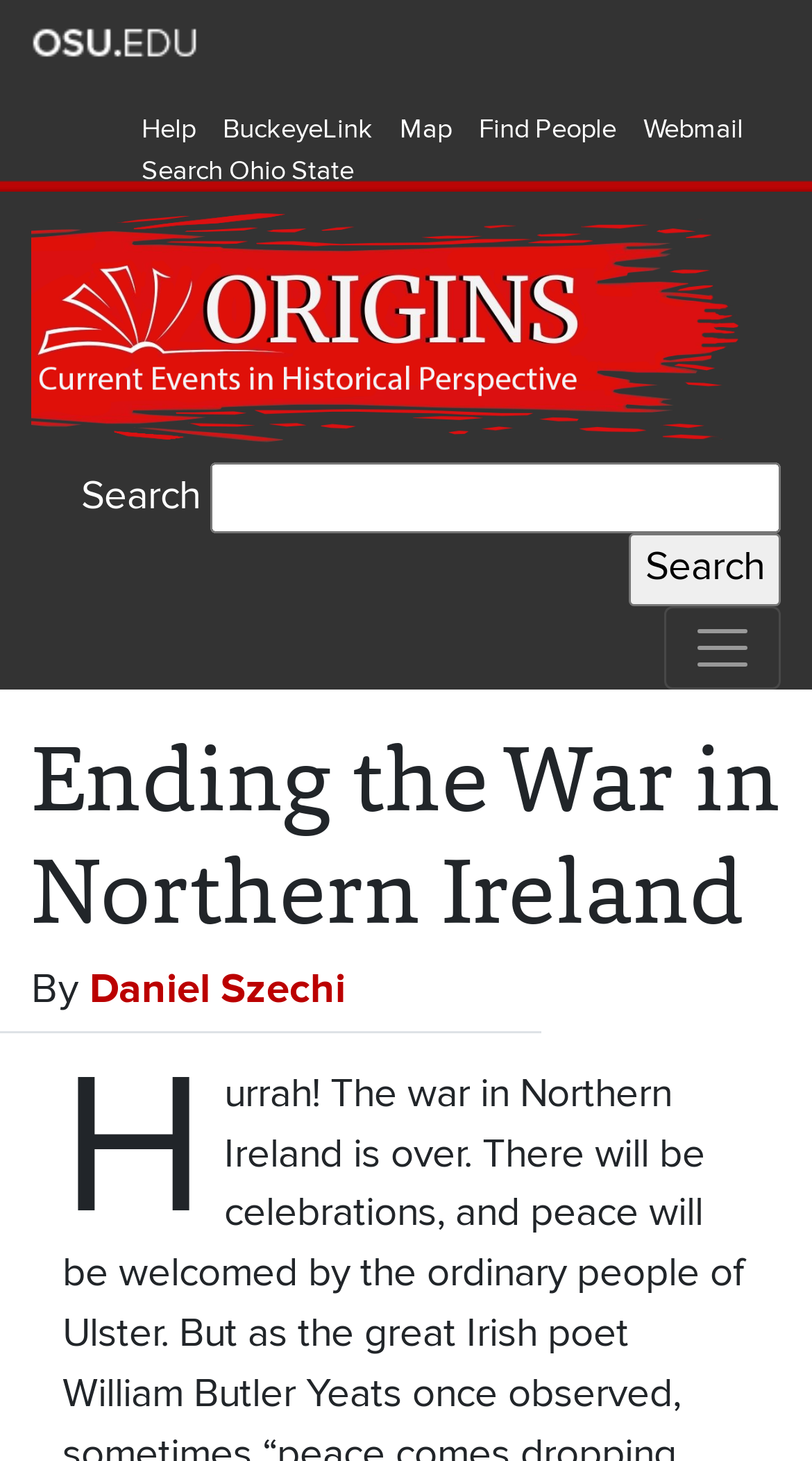Carefully observe the image and respond to the question with a detailed answer:
What is the function of the button at the top right corner of the page?

I found the answer by examining the button at the top right corner of the page, which has a label 'Toggle navigation'. This suggests that the button is used to toggle the navigation menu on and off.